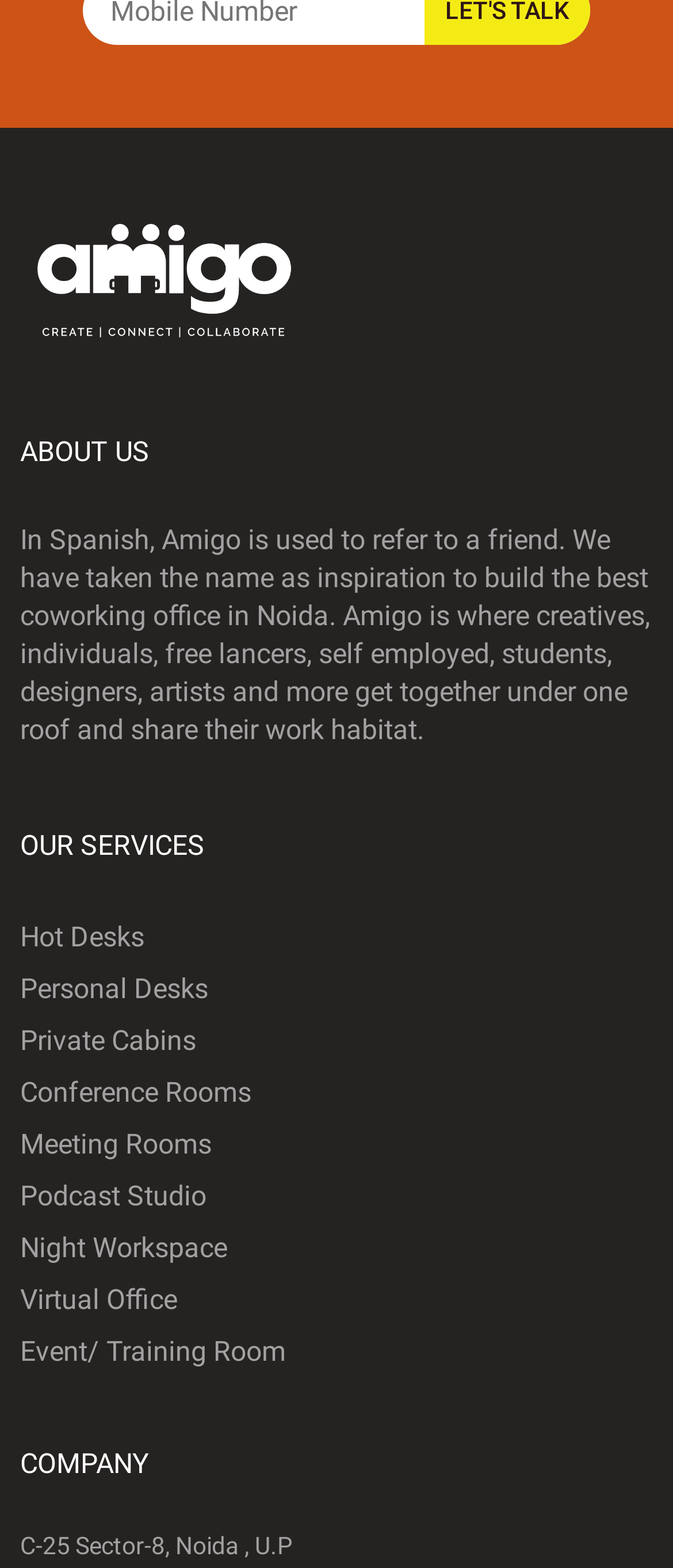Can you find the bounding box coordinates for the element to click on to achieve the instruction: "explore private cabins"?

[0.03, 0.654, 0.292, 0.674]